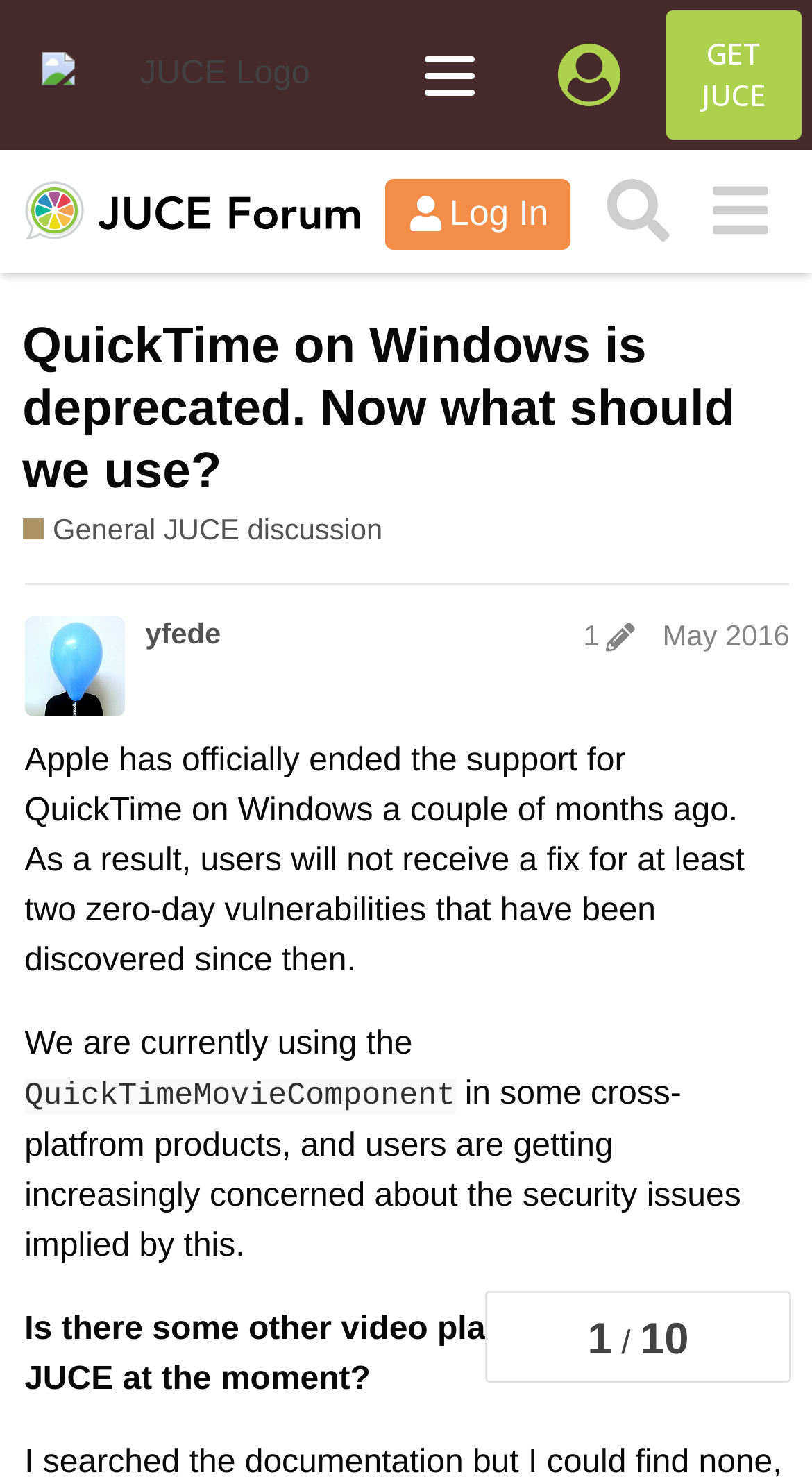Please identify the webpage's heading and generate its text content.

QuickTime on Windows is deprecated. Now what should we use?